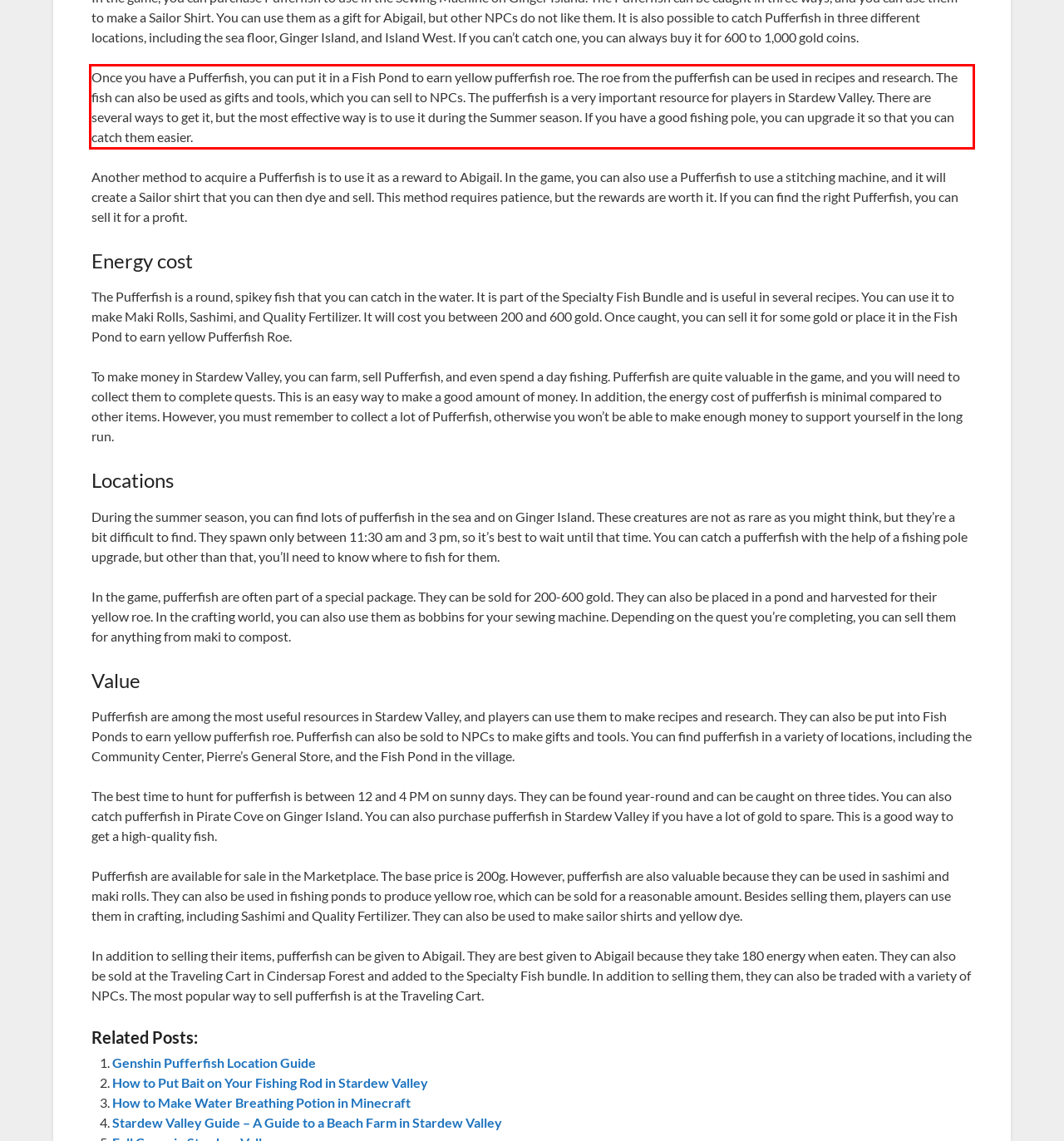The screenshot provided shows a webpage with a red bounding box. Apply OCR to the text within this red bounding box and provide the extracted content.

Once you have a Pufferfish, you can put it in a Fish Pond to earn yellow pufferfish roe. The roe from the pufferfish can be used in recipes and research. The fish can also be used as gifts and tools, which you can sell to NPCs. The pufferfish is a very important resource for players in Stardew Valley. There are several ways to get it, but the most effective way is to use it during the Summer season. If you have a good fishing pole, you can upgrade it so that you can catch them easier.